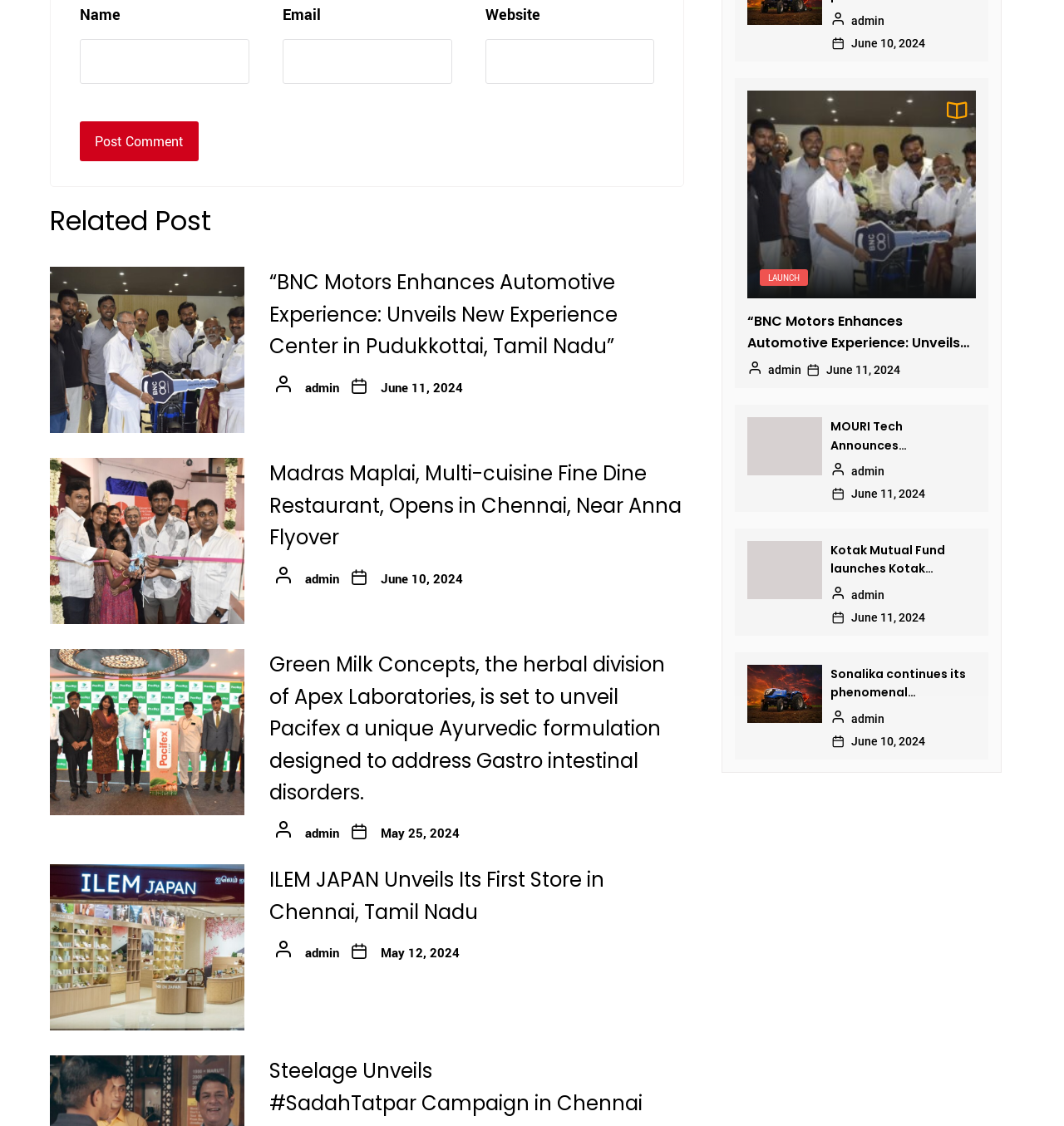Please specify the bounding box coordinates of the clickable region necessary for completing the following instruction: "Check the date of 'Madras Maplai, Multi-cuisine Fine Dine Restaurant, Opens in Chennai, Near Anna Flyover'". The coordinates must consist of four float numbers between 0 and 1, i.e., [left, top, right, bottom].

[0.358, 0.506, 0.435, 0.521]